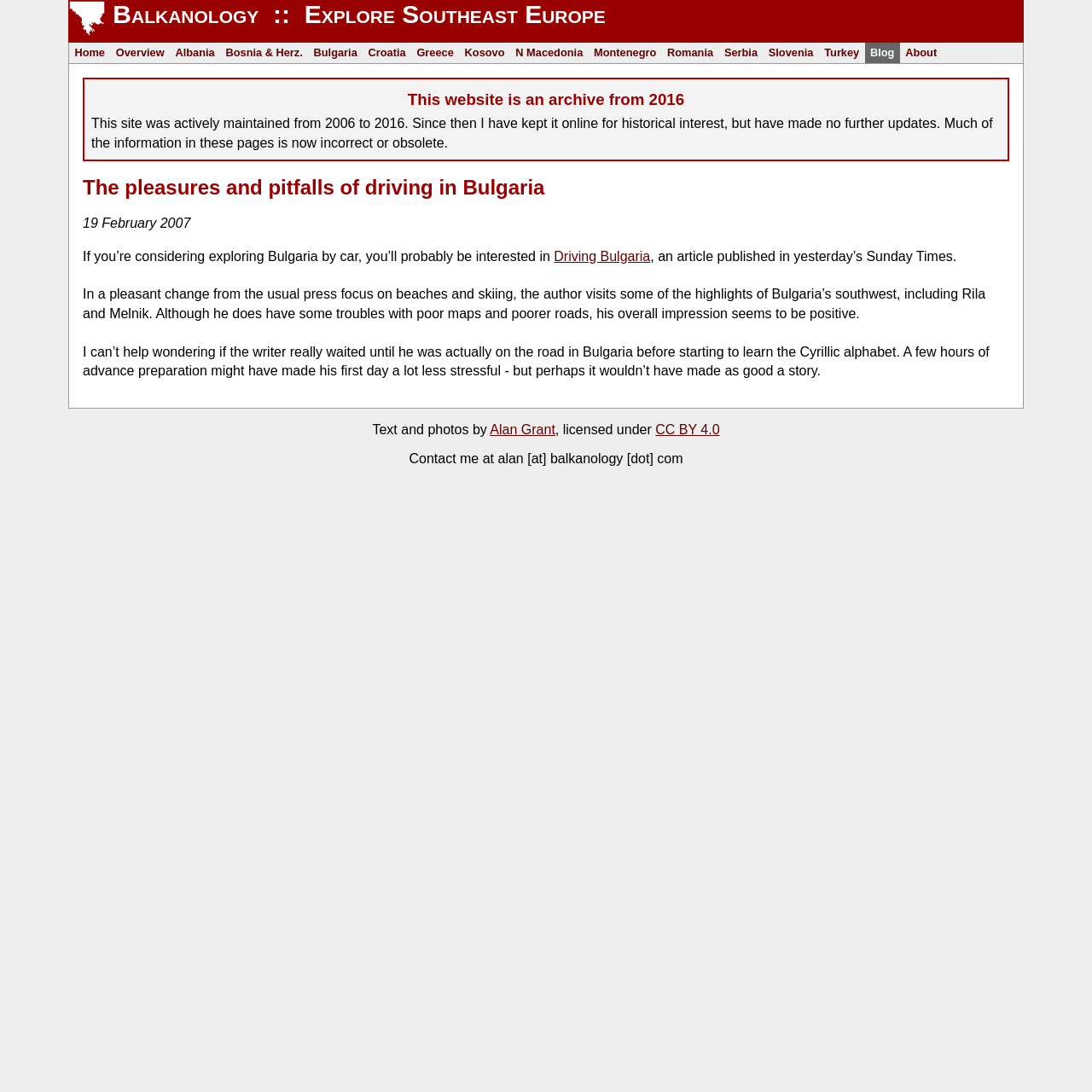Please find the bounding box for the UI component described as follows: "Driving Bulgaria".

[0.507, 0.228, 0.596, 0.241]